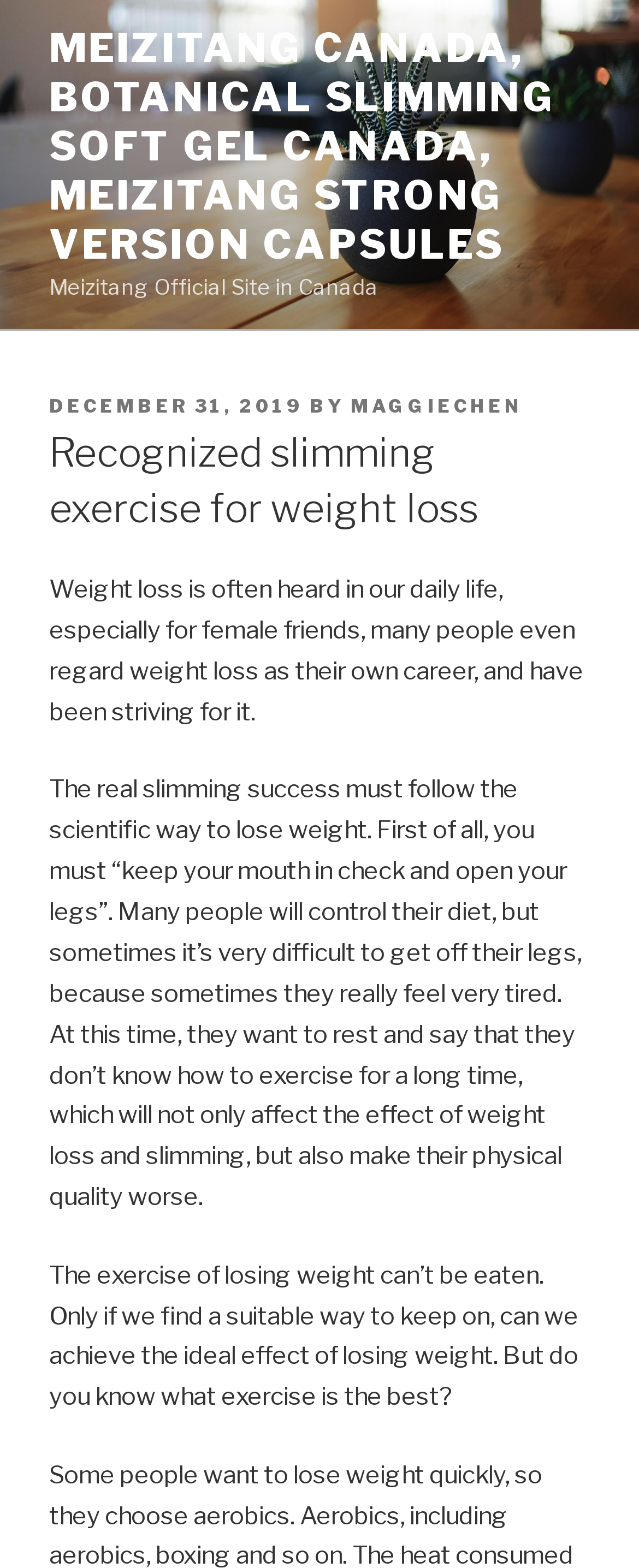What is the tone of the article on this webpage?
From the image, respond with a single word or phrase.

Informative